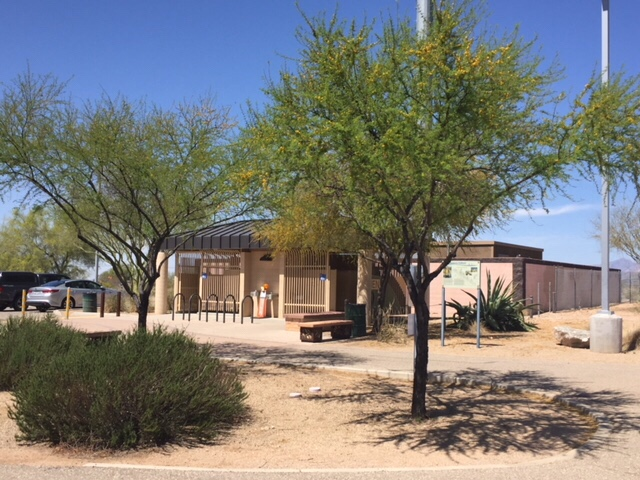What type of plants surround the building?
Answer the question with as much detail as possible.

The caption specifically mentions that the building is surrounded by 'a variety of low shrubs and trees', which provide shade against the bright sun.